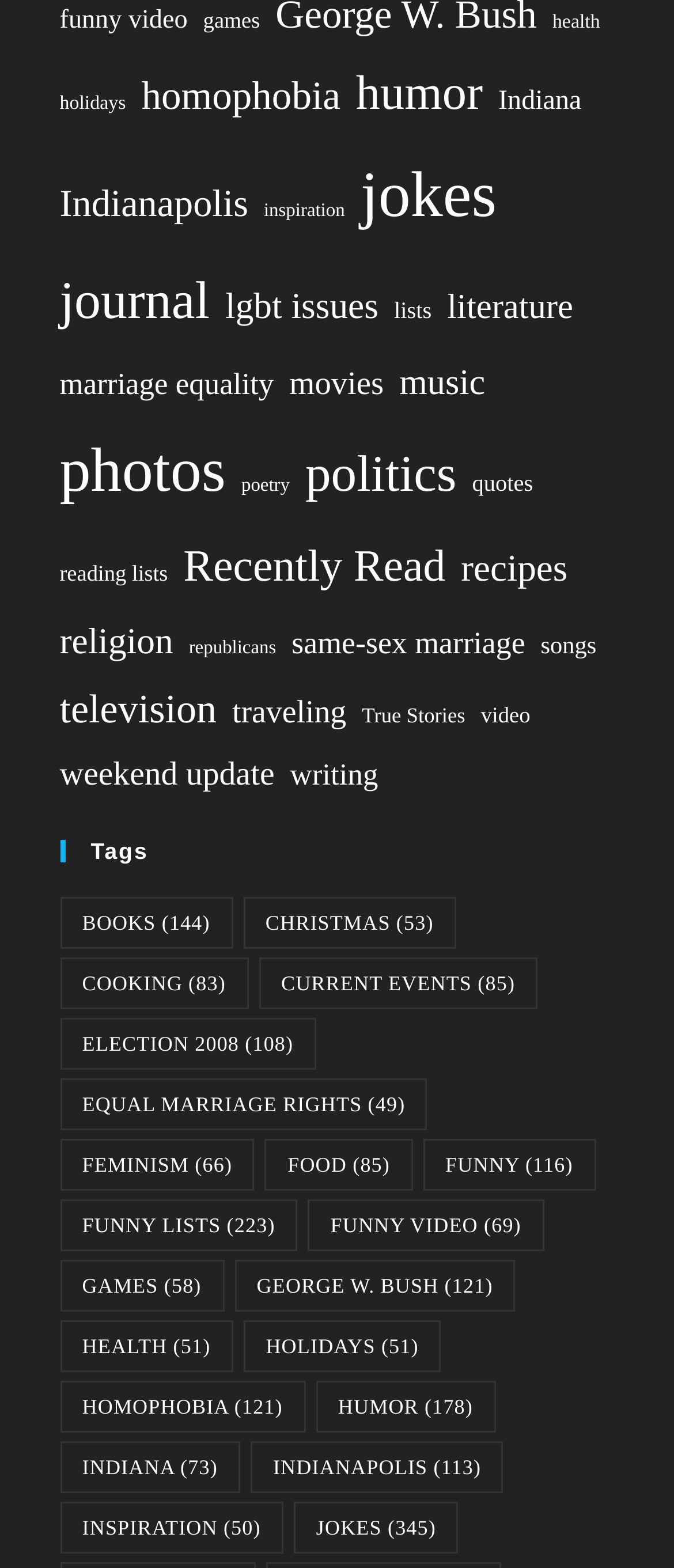Please identify the bounding box coordinates of the clickable region that I should interact with to perform the following instruction: "check jokes". The coordinates should be expressed as four float numbers between 0 and 1, i.e., [left, top, right, bottom].

[0.535, 0.088, 0.737, 0.162]